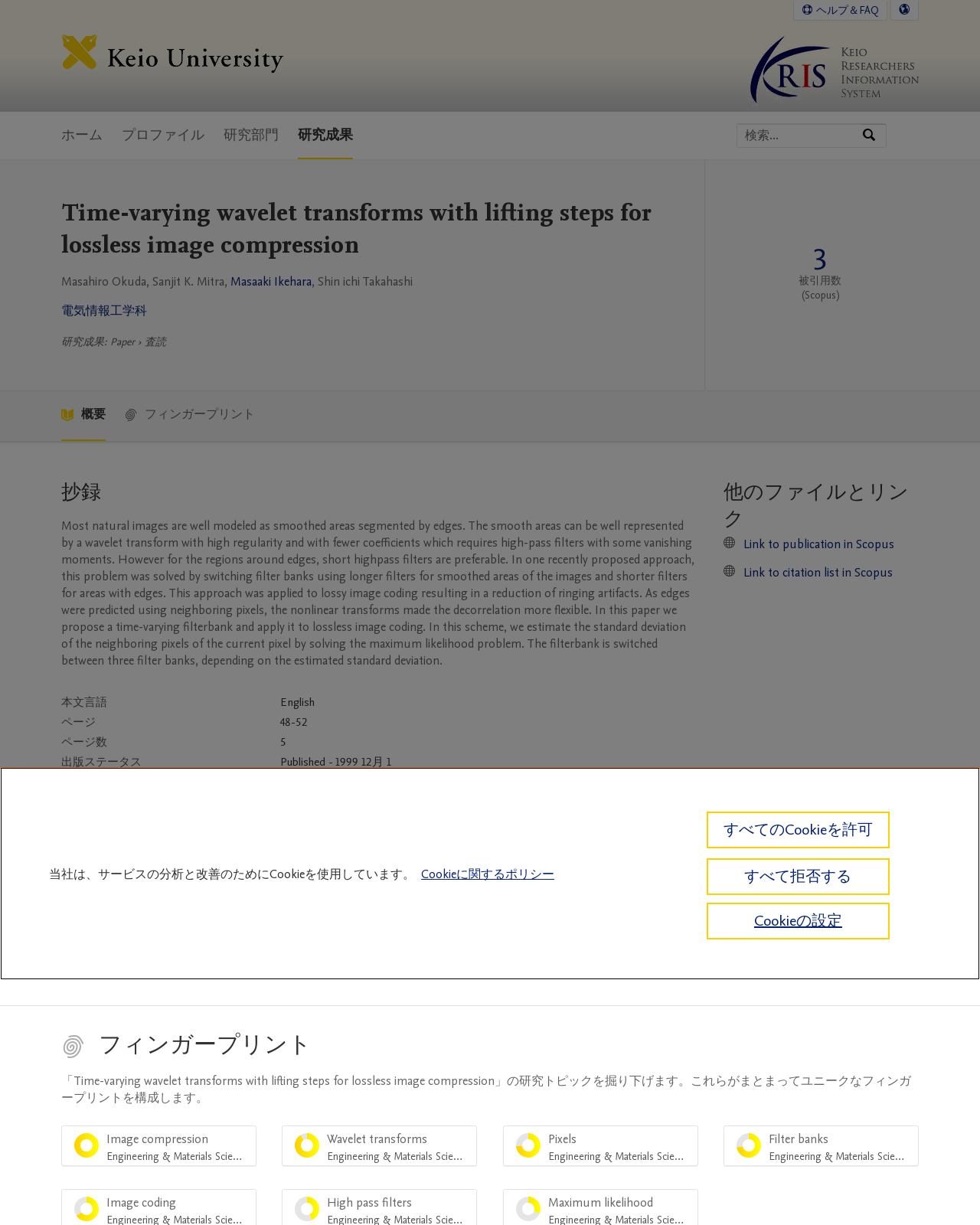Determine the bounding box coordinates for the HTML element mentioned in the following description: "Keio University ホーム". The coordinates should be a list of four floats ranging from 0 to 1, represented as [left, top, right, bottom].

[0.062, 0.017, 0.29, 0.074]